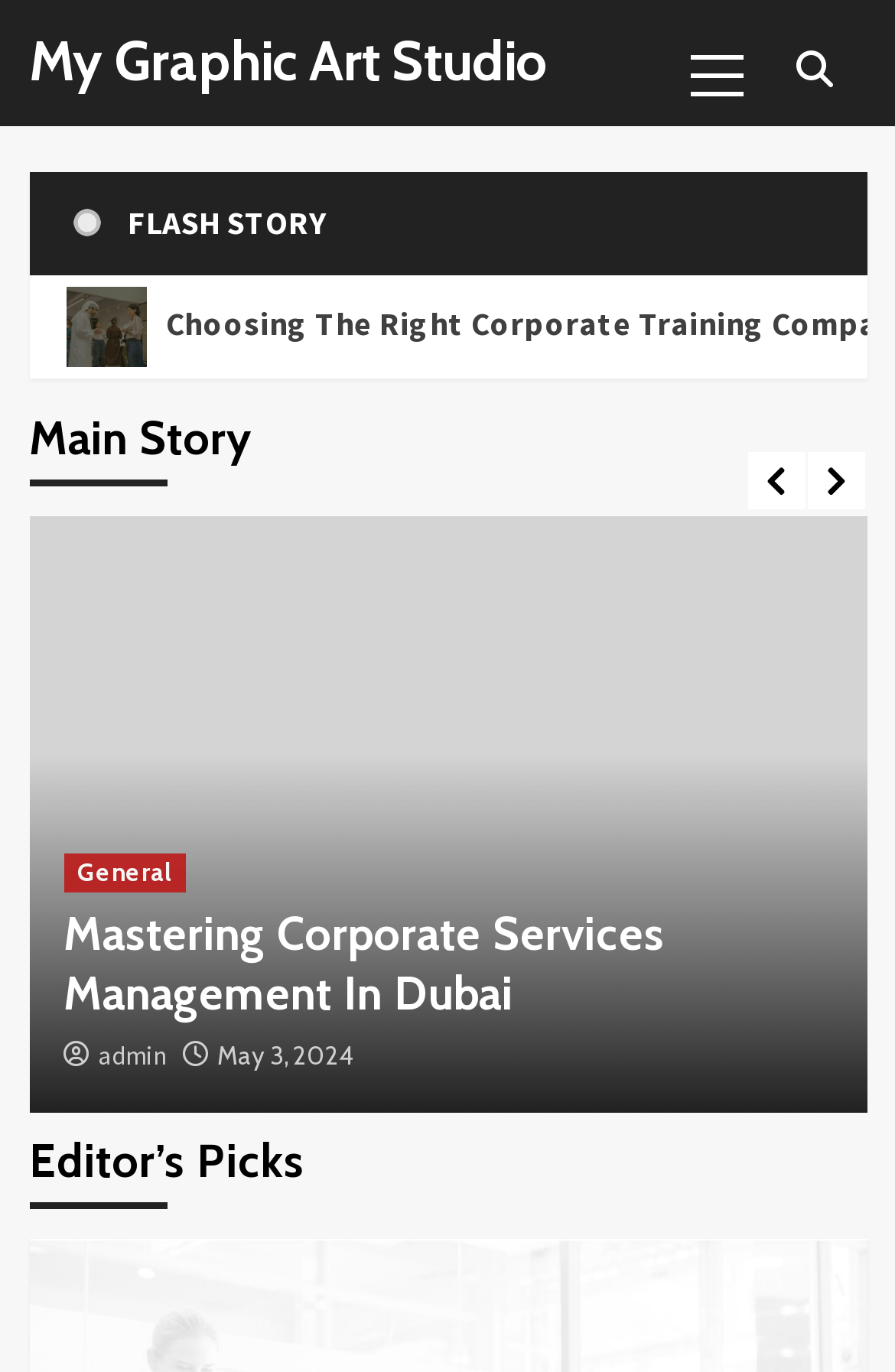What is the topmost heading on the webpage?
Using the image, answer in one word or phrase.

My Graphic Art Studio